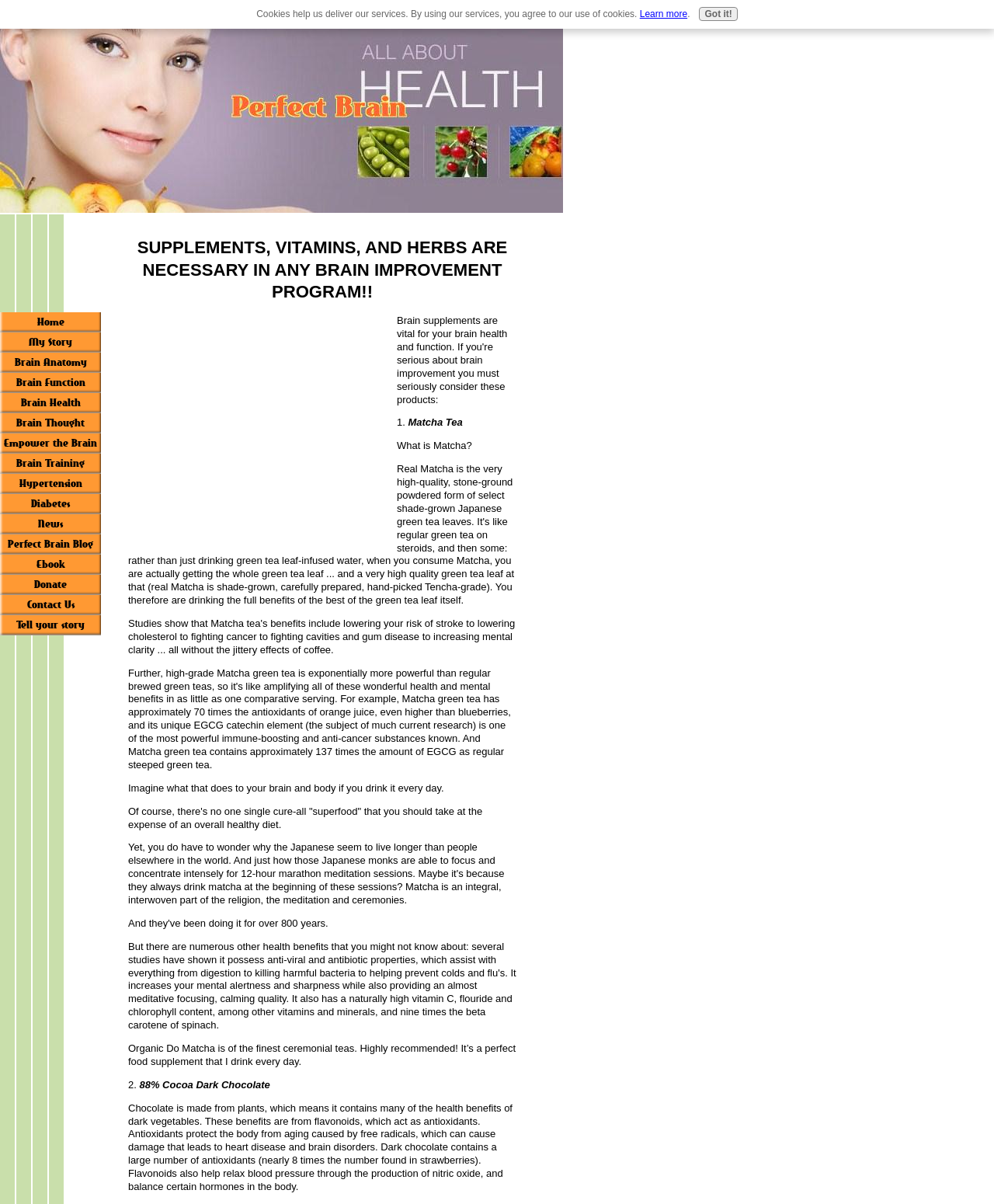Create a detailed narrative of the webpage’s visual and textual elements.

The webpage is focused on supplements, spices, herbs, and super brain foods, which are essential for any brain improvement program. At the top, there is a row of links, including "Home", "My Story", "Brain Anatomy", and others, which serve as a navigation menu. Below this menu, there is an advertisement iframe on the left side, taking up about 10% of the screen width.

The main content of the webpage is divided into sections, each describing a specific supplement or brain food. The first section has a heading that emphasizes the importance of supplements, vitamins, and herbs in brain improvement programs. Below this heading, there is another advertisement iframe, taking up about 25% of the screen width.

The first supplement described is Matcha Tea, with a brief introduction and a paragraph explaining its benefits. The text is accompanied by a numbered list, with the first item being "1. Matcha Tea". The description of Matcha Tea is followed by a paragraph discussing the importance of a balanced diet.

The second supplement described is 88% Cocoa Dark Chocolate, with a brief introduction and a longer paragraph explaining its health benefits, including its high antioxidant content and ability to relax blood pressure.

At the bottom of the page, there is a notification bar with a message about cookies, a "Learn more" link, and a "Got it!" button.